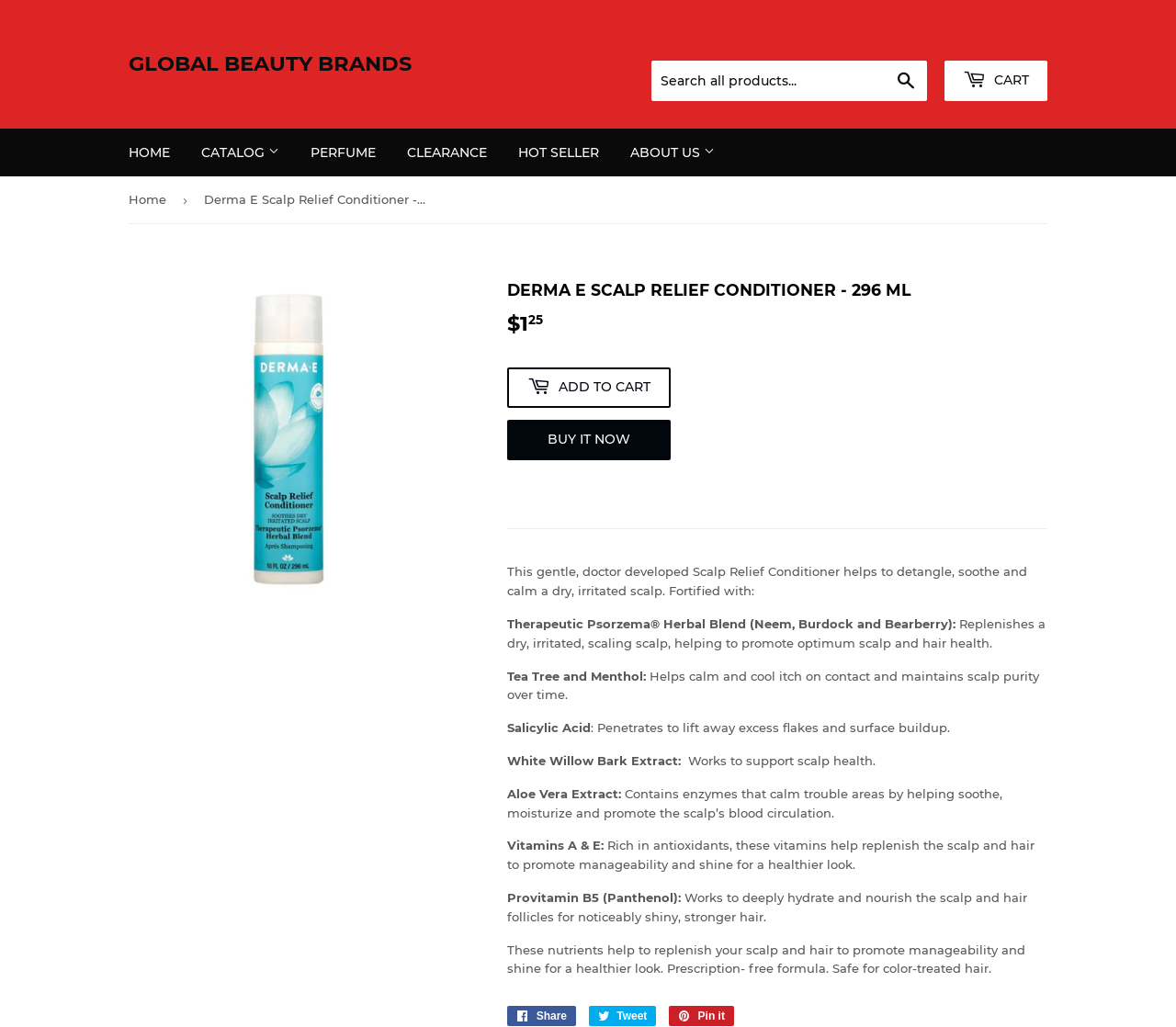What is the function of the 'ADD TO CART' button?
Please use the image to deliver a detailed and complete answer.

I found the function of the 'ADD TO CART' button by looking at its location and context on the page. It is placed below the product description and price, which suggests that it is related to purchasing the product. The button's text also implies that it adds the product to the cart, which is a common e-commerce functionality.